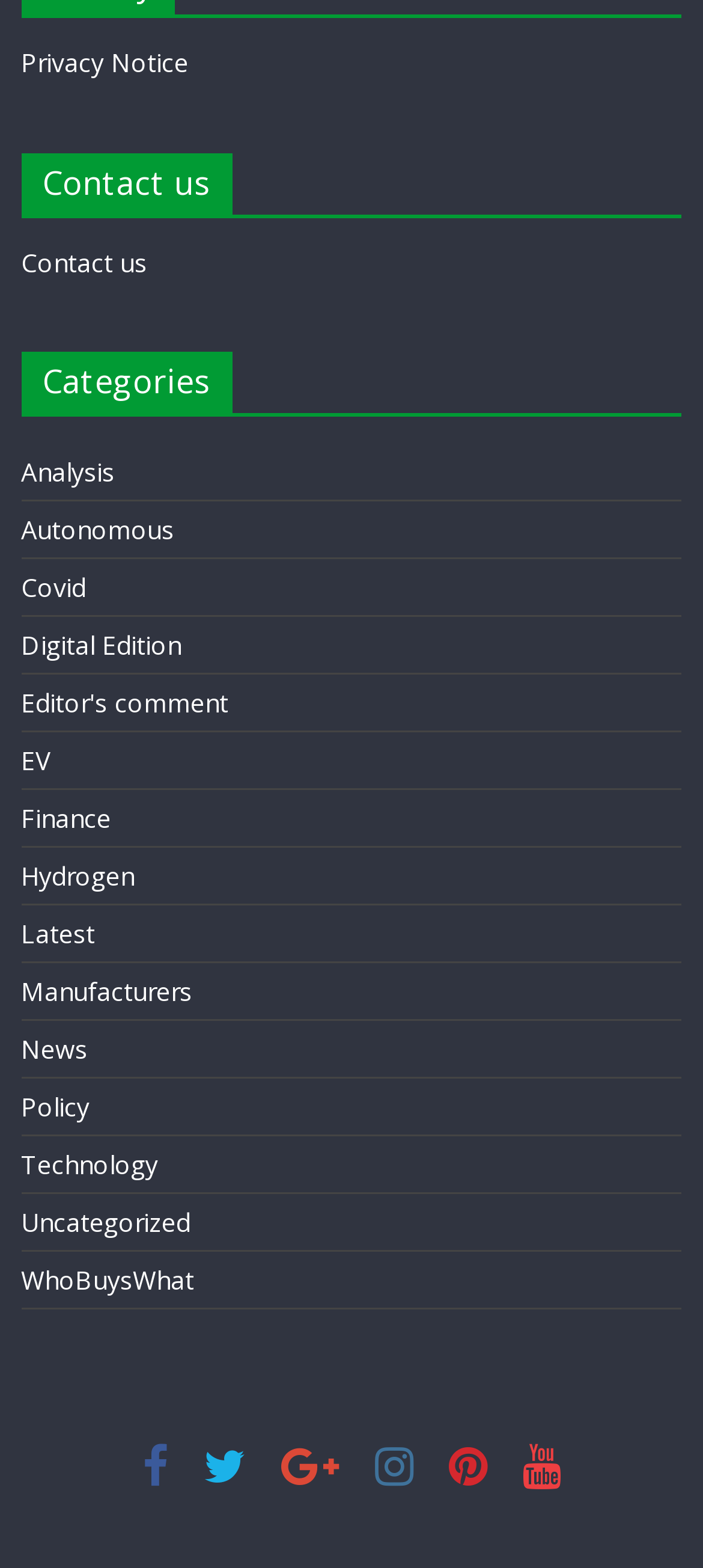Locate the bounding box coordinates of the clickable part needed for the task: "Click on Contact us".

[0.03, 0.156, 0.209, 0.178]